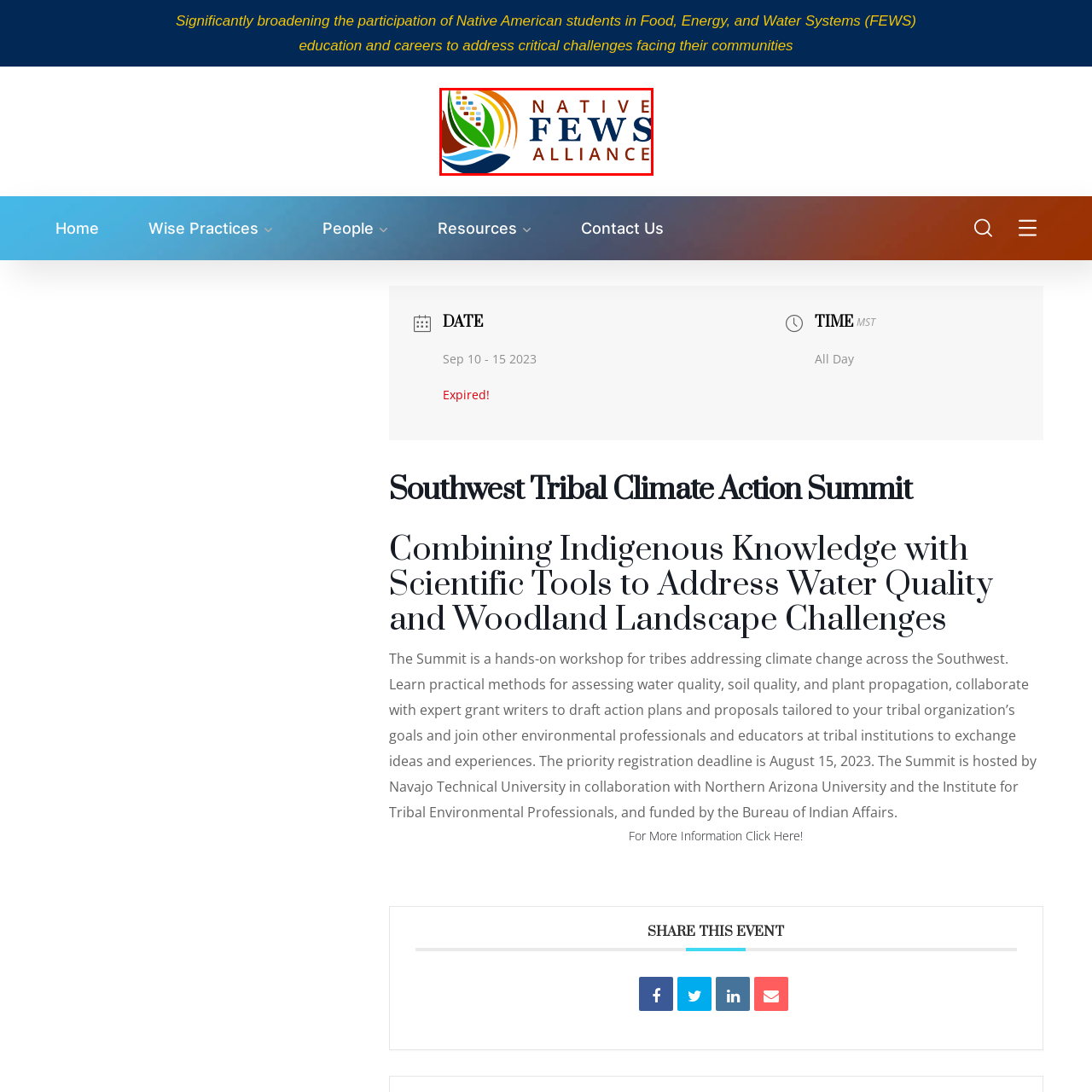Inspect the area marked by the red box and provide a short answer to the question: What do the blue waves in the logo represent?

Water